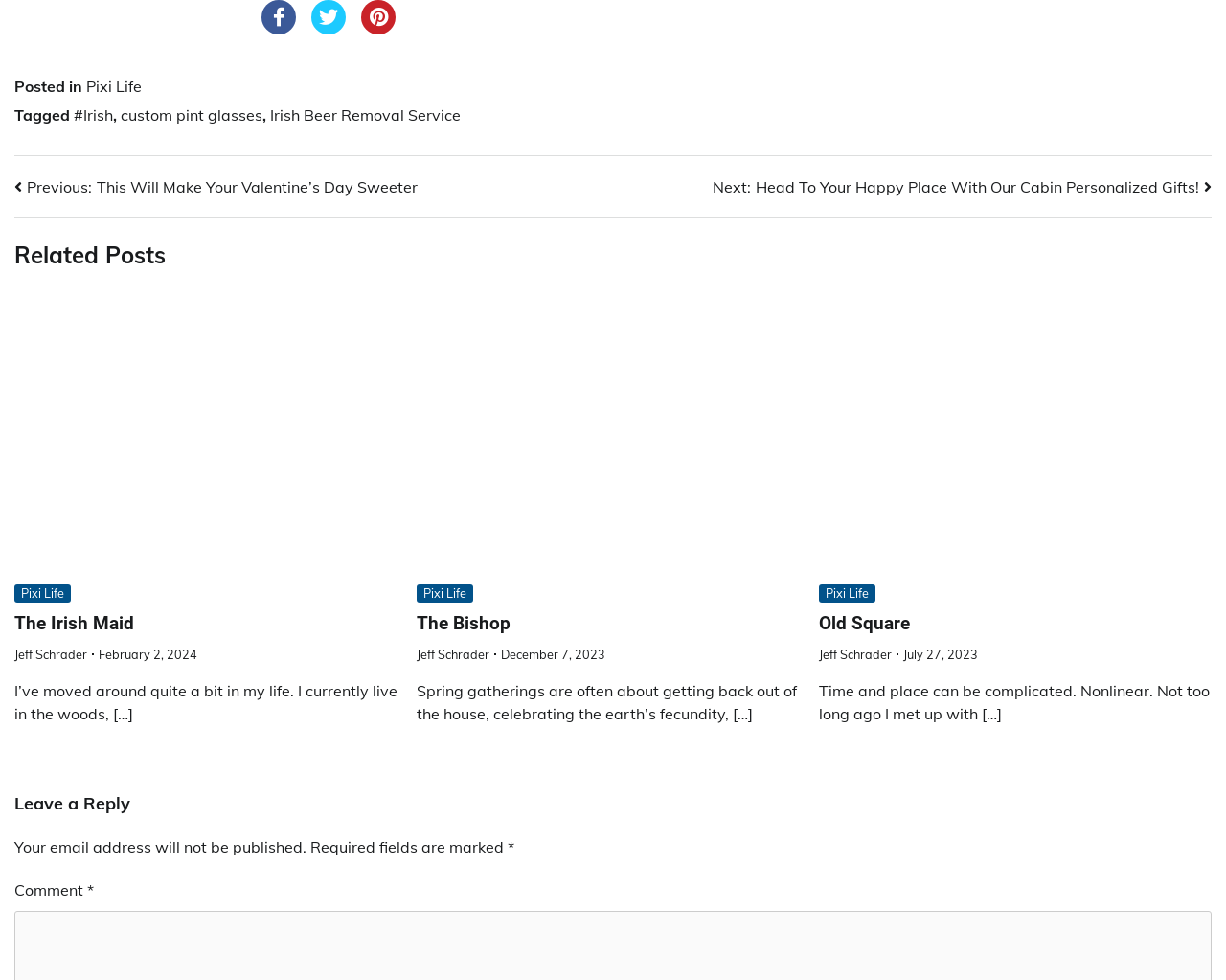What is the purpose of the section at the bottom of the webpage?
Give a one-word or short-phrase answer derived from the screenshot.

Leave a Reply